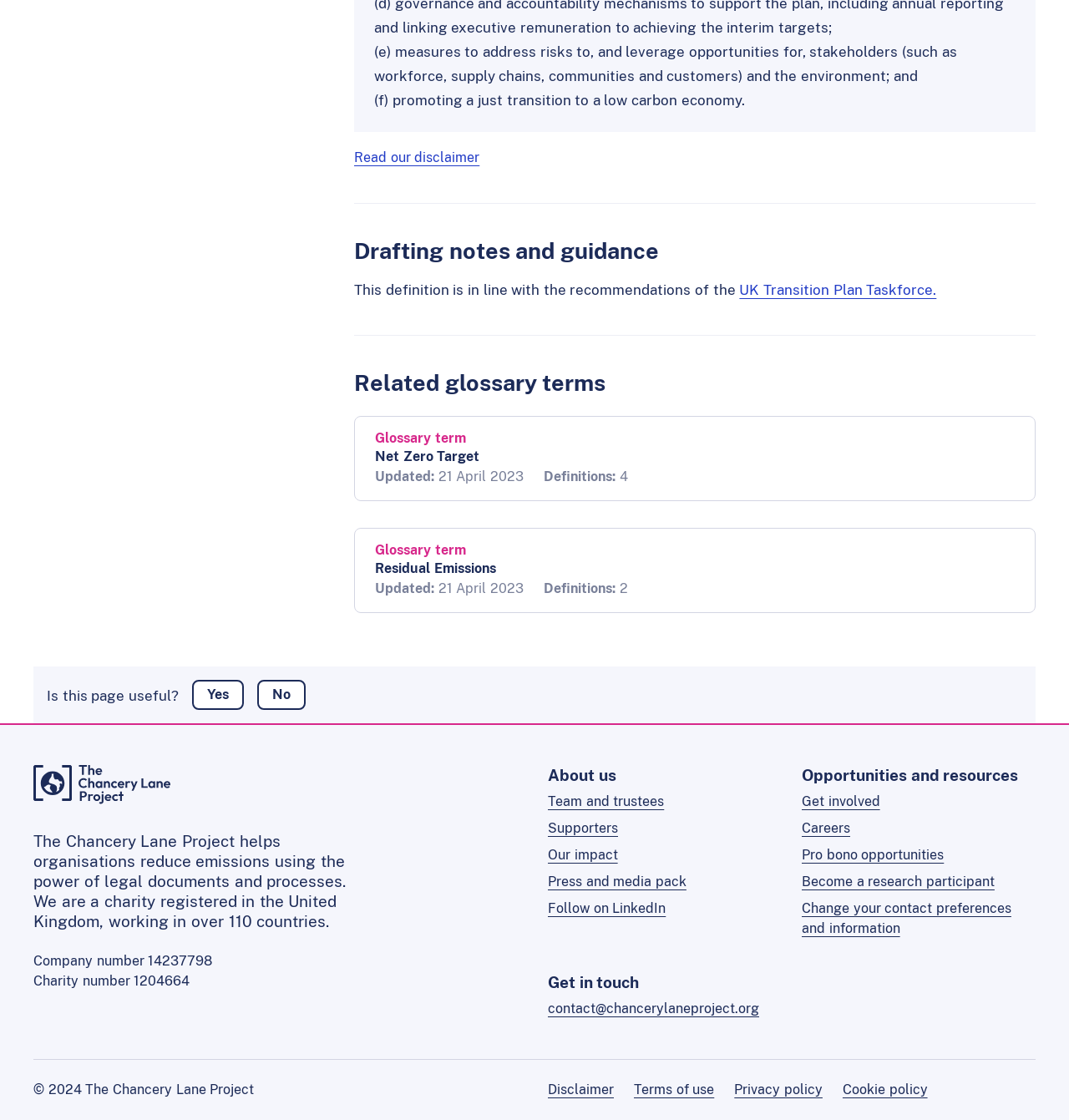Determine the bounding box of the UI component based on this description: "Pro bono opportunities". The bounding box coordinates should be four float values between 0 and 1, i.e., [left, top, right, bottom].

[0.75, 0.755, 0.883, 0.773]